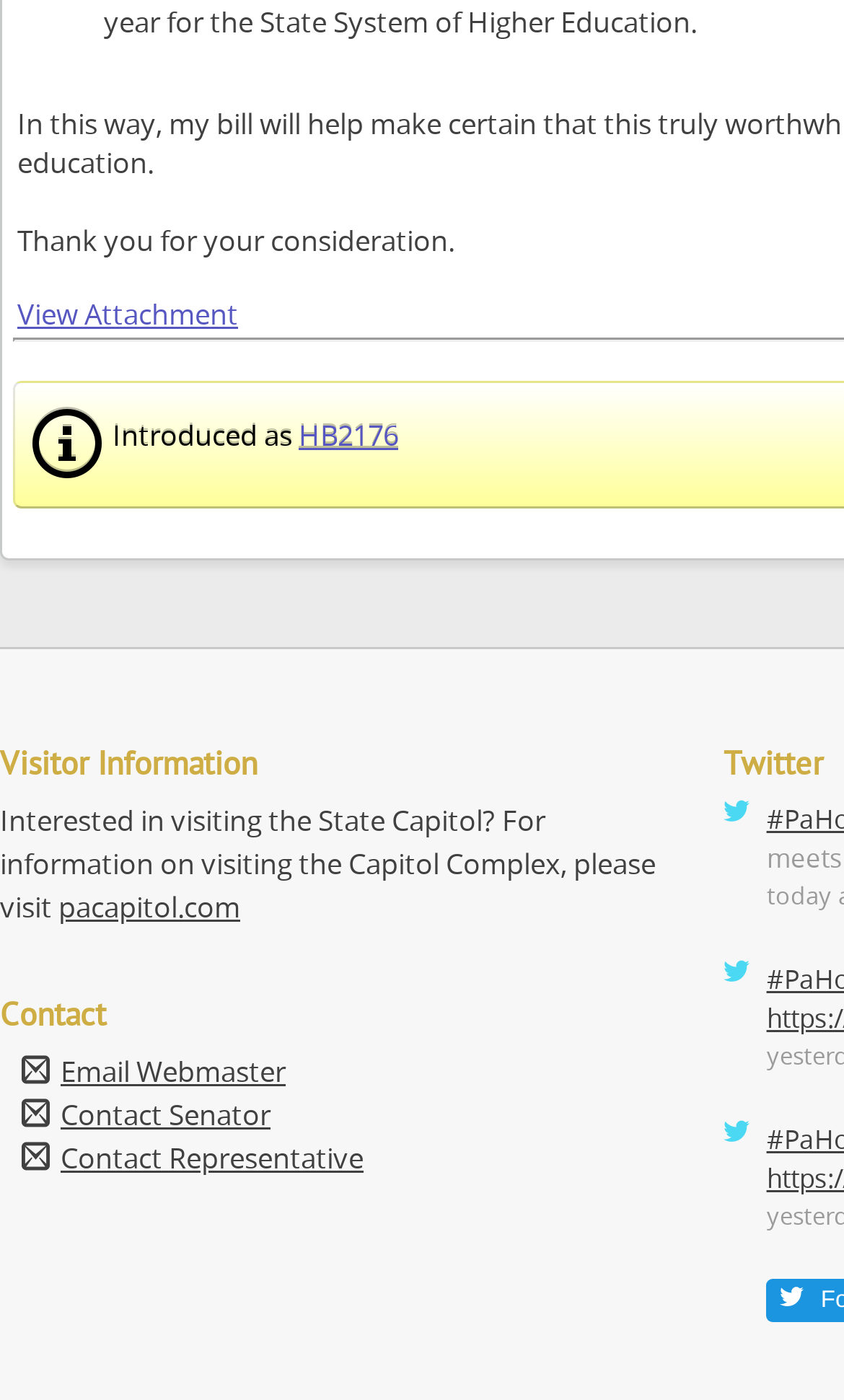What is the website for visiting the Capitol Complex?
Please give a detailed and elaborate answer to the question based on the image.

The static text 'Interested in visiting the State Capitol? For information on visiting the Capitol Complex, please visit' is followed by the link 'pacapitol.com', indicating that this website provides information on visiting the Capitol Complex.